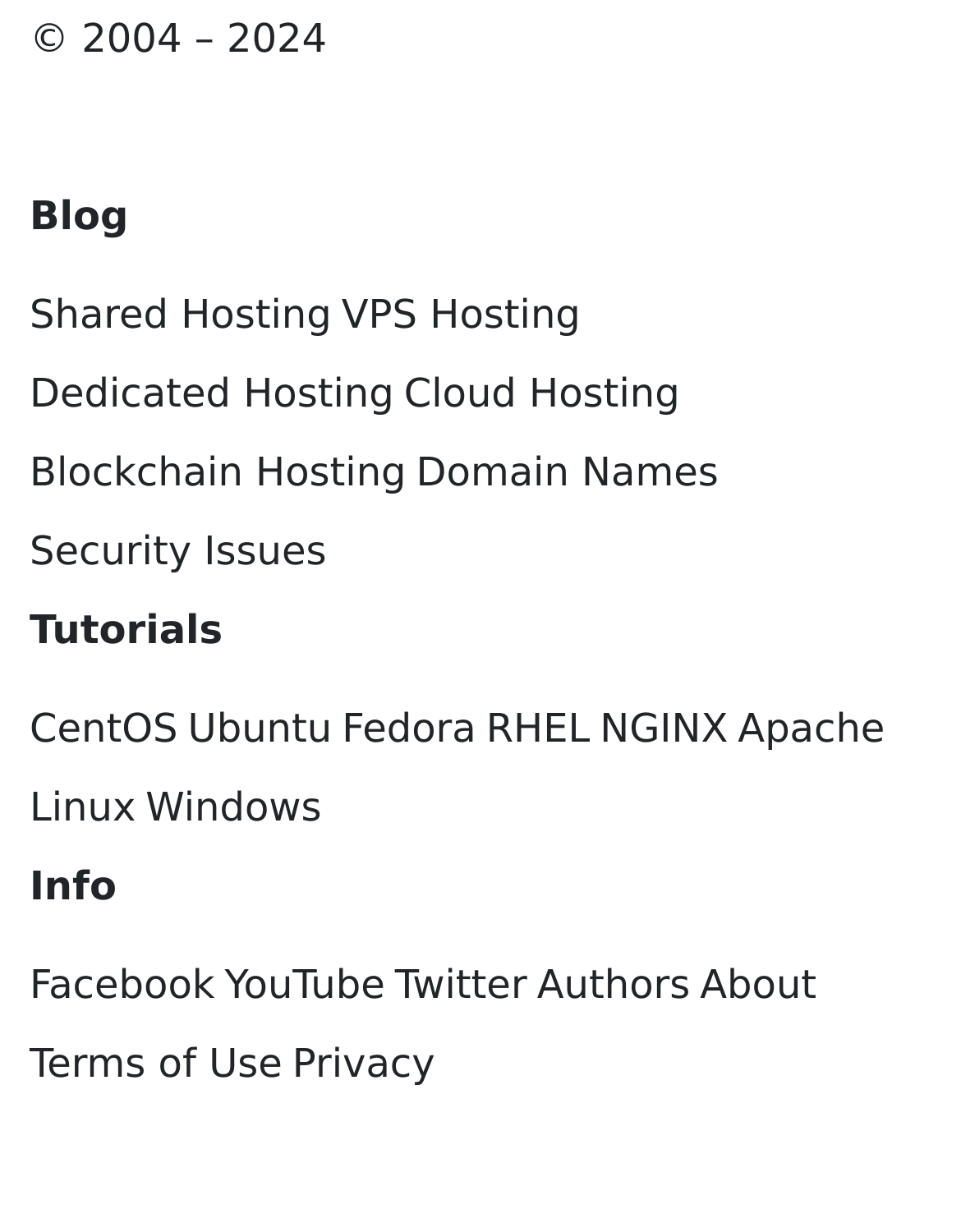How many links are there in the footer section?
Kindly offer a comprehensive and detailed response to the question.

I counted the links in the footer section and found six: Facebook, YouTube, Twitter, Authors, About, and Terms of Use.